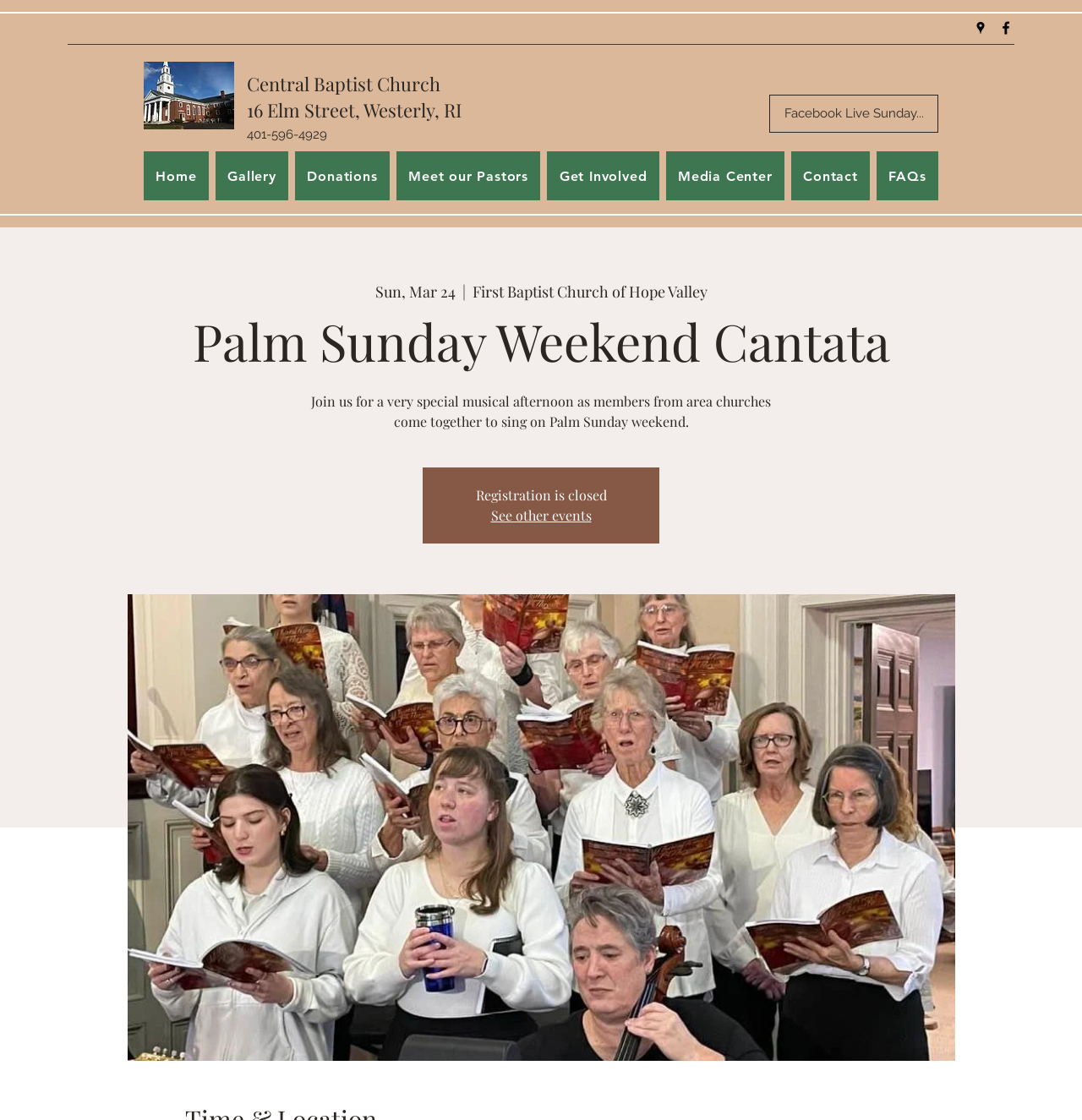Determine the bounding box coordinates of the section I need to click to execute the following instruction: "Visit Central Baptist Church website". Provide the coordinates as four float numbers between 0 and 1, i.e., [left, top, right, bottom].

[0.228, 0.063, 0.407, 0.086]